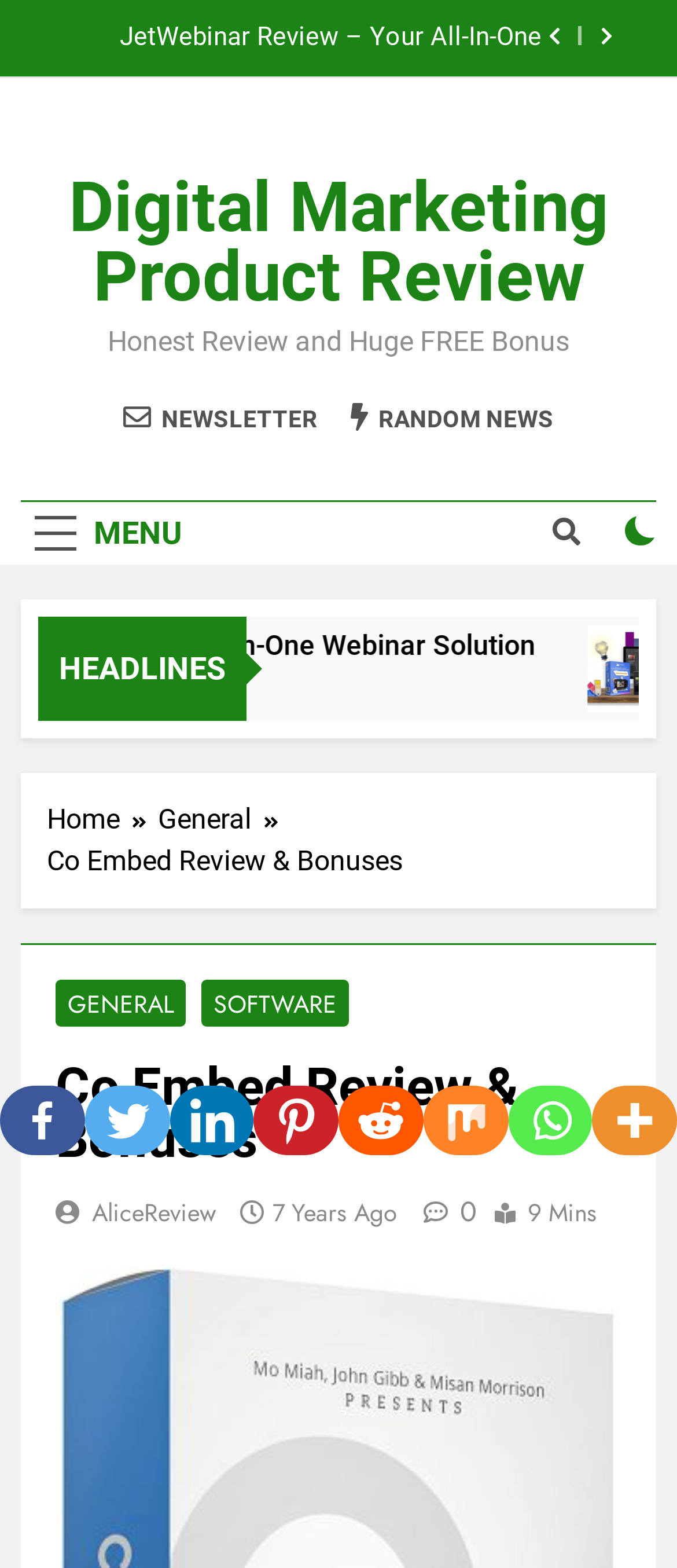Create a detailed narrative of the webpage’s visual and textual elements.

The webpage is a review page for Co Embed, a software that claims to legally leverage top brands and authority sites to generate $483 in less than 24 hours. At the top right corner, there are two buttons with icons '\uf053' and '\uf054'. Below them, there is a link to "Digital Marketing Product Review" that spans almost the entire width of the page. 

Next to the link, there is a static text "Honest Review and Huge FREE Bonus" and two links, one to a newsletter and another to random news. On the top left corner, there is a menu button labeled "MENU" and another button with an icon '\uf002' next to it. 

Further down, there is a section labeled "HEADLINES" with a link to a 5-month-old news article and a time stamp. Below this section, there is a navigation bar with breadcrumbs, including links to "Home", "General", and the current page "Co Embed Review & Bonuses". 

The main content of the page is divided into sections, with a heading "Co Embed Review & Bonuses" at the top. There are links to "GENERAL", "SOFTWARE", and "AliceReview" below the heading. Further down, there are links to Facebook, Twitter, Linkedin, Pinterest, Reddit, Mix, Whatsapp, and More, with a share icon next to the "More" link. 

Throughout the page, there are several buttons and links with various icons, including a checkbox at the top right corner. The overall layout is dense, with many elements packed into a relatively small space.